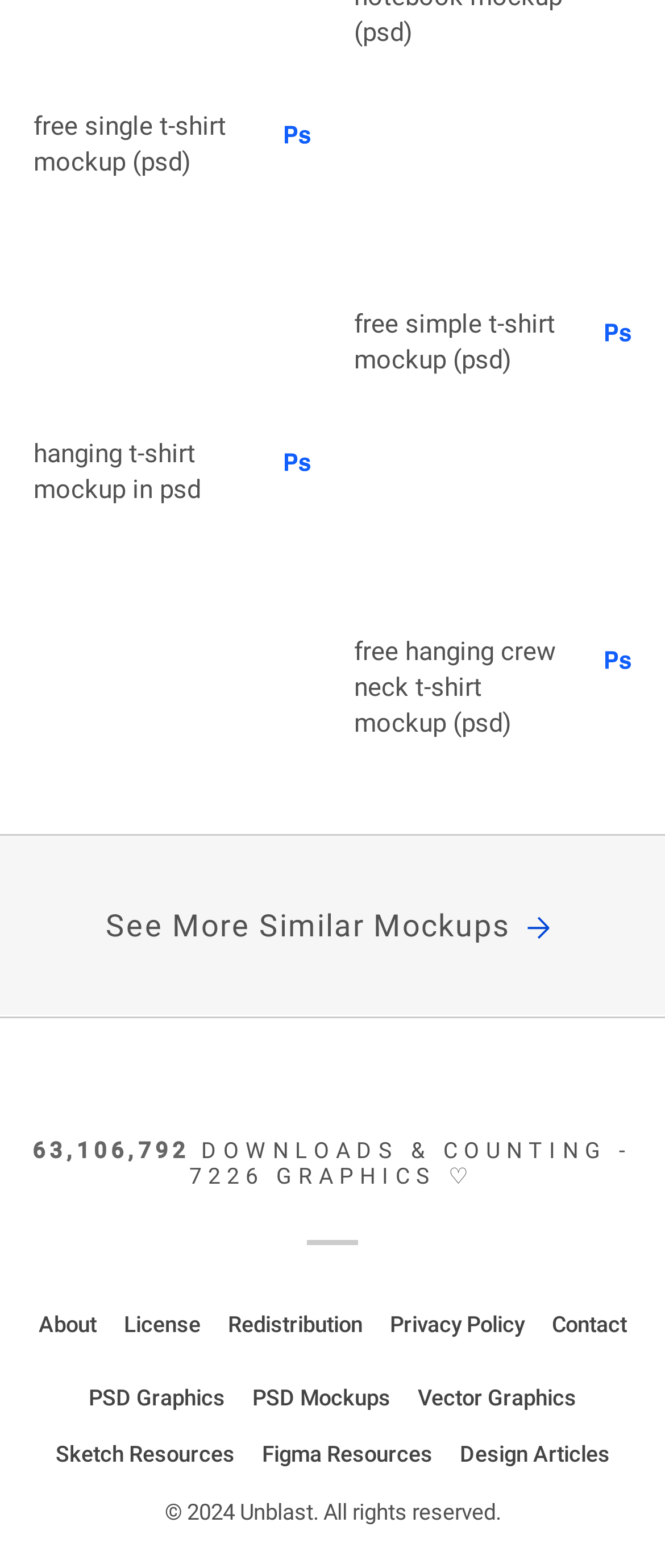Identify the bounding box coordinates of the part that should be clicked to carry out this instruction: "explore simple t-shirt mockup".

[0.532, 0.056, 0.95, 0.193]